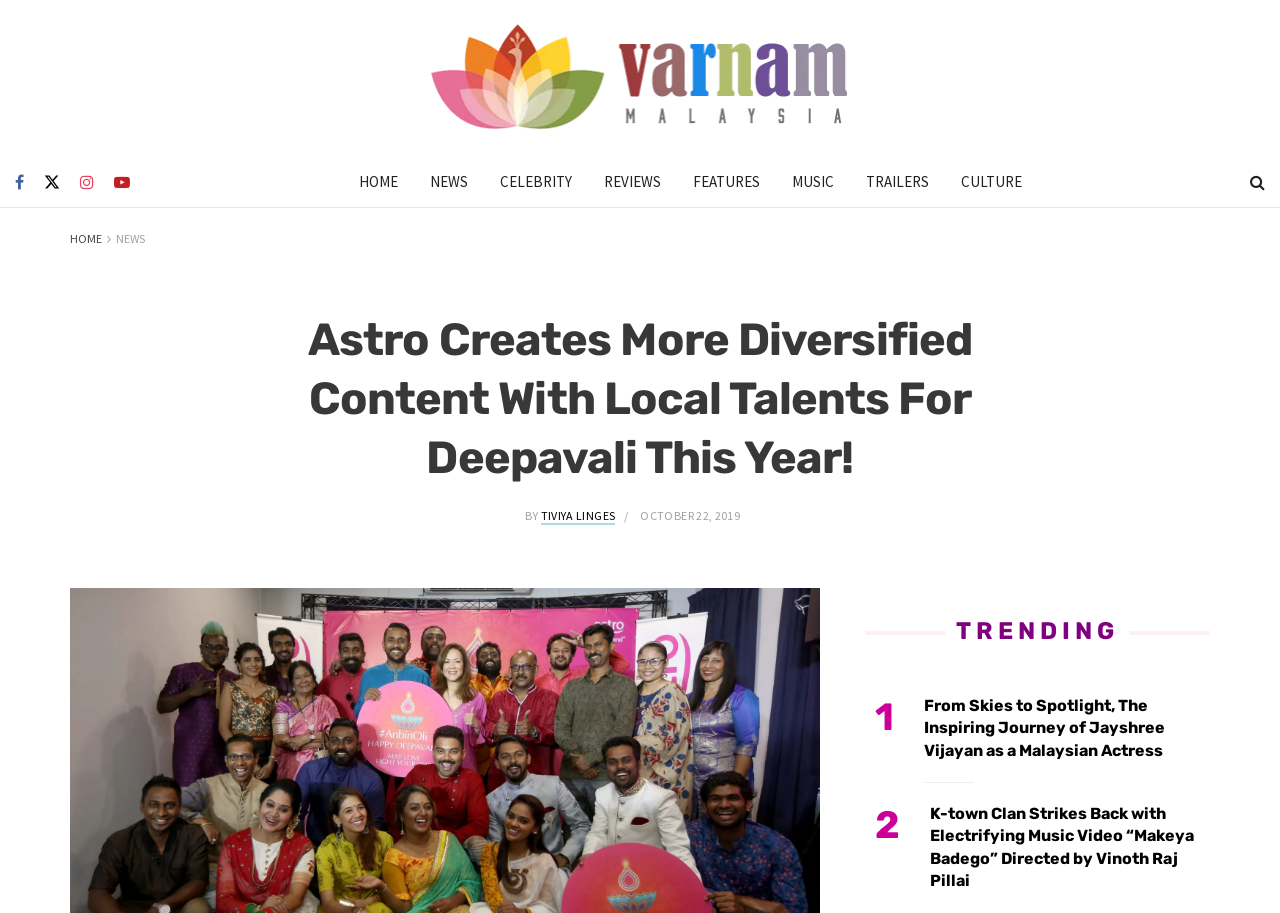Describe the webpage in detail, including text, images, and layout.

The webpage appears to be an article page from a Malaysian entertainment news website, Varnam MY. At the top, there is a logo of Varnam MY, which is an image with a link to the website's homepage. Below the logo, there are several social media links, represented by icons.

The main navigation menu is located below the social media links, with options such as HOME, NEWS, CELEBRITY, REVIEWS, FEATURES, MUSIC, TRAILERS, and CULTURE. These links are evenly spaced and stretch across the top of the page.

The main article title, "Astro Creates More Diversified Content With Local Talents For Deepavali This Year!", is a prominent heading that takes up a significant portion of the page. Below the title, there is a byline that reads "BY TIVIYA LINGES" and a date "OCTOBER 22, 2019".

The main content of the page is divided into two sections. The top section appears to be a featured article or news story, but the text is not provided in the accessibility tree. Below this section, there is a "TRENDING" heading, followed by a list of two article summaries. The first article is titled "From Skies to Spotlight, The Inspiring Journey of Jayshree Vijayan as a Malaysian Actress", and the second article is titled "K-town Clan Strikes Back with Electrifying Music Video “Makeya Badego” Directed by Vinoth Raj Pillai". Each article summary has a link to the full article.